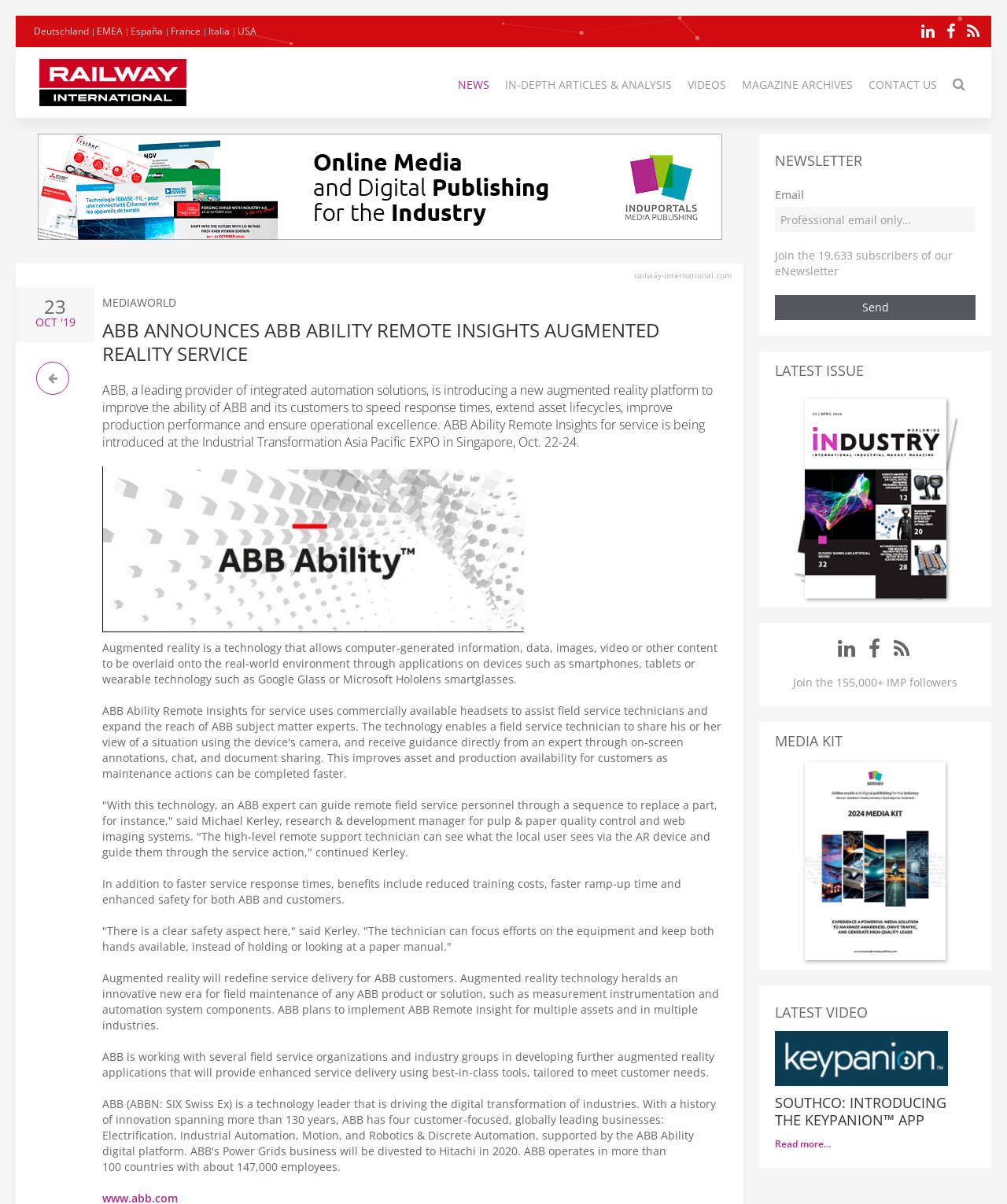Analyze the image and deliver a detailed answer to the question: What is the name of the event where ABB Ability Remote Insights is being introduced?

According to the webpage, ABB Ability Remote Insights for service is being introduced at the Industrial Transformation Asia Pacific EXPO in Singapore, Oct. 22-24.